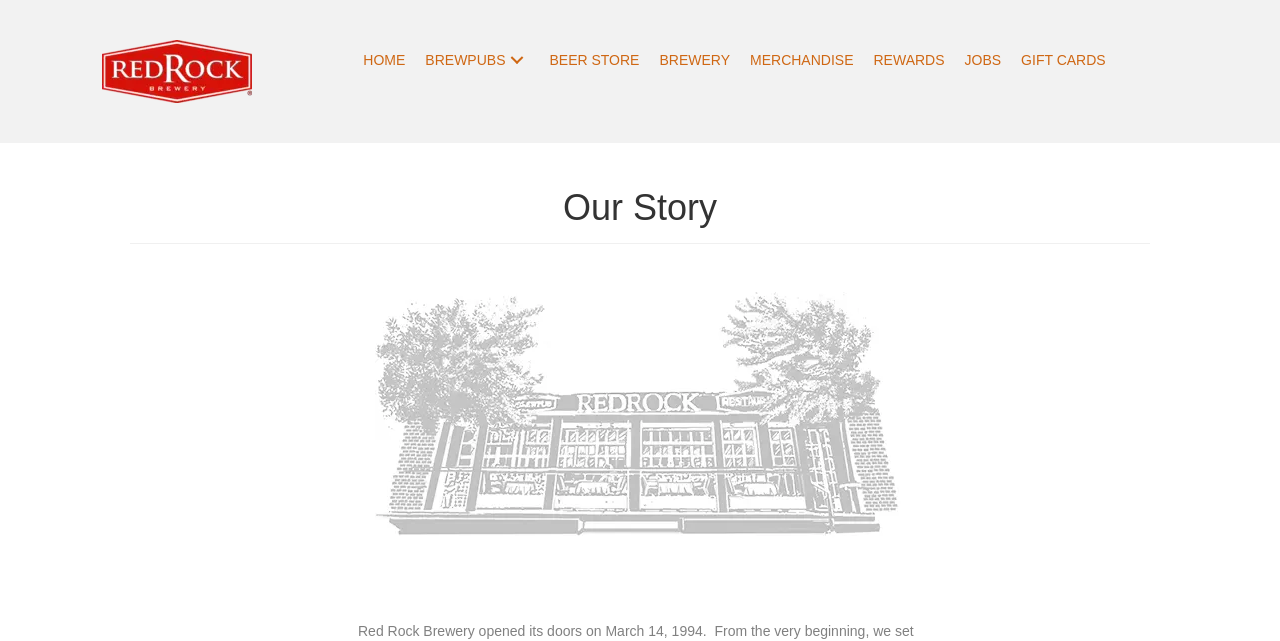What is the position of the logo relative to the main menu?
From the image, provide a succinct answer in one word or a short phrase.

Above